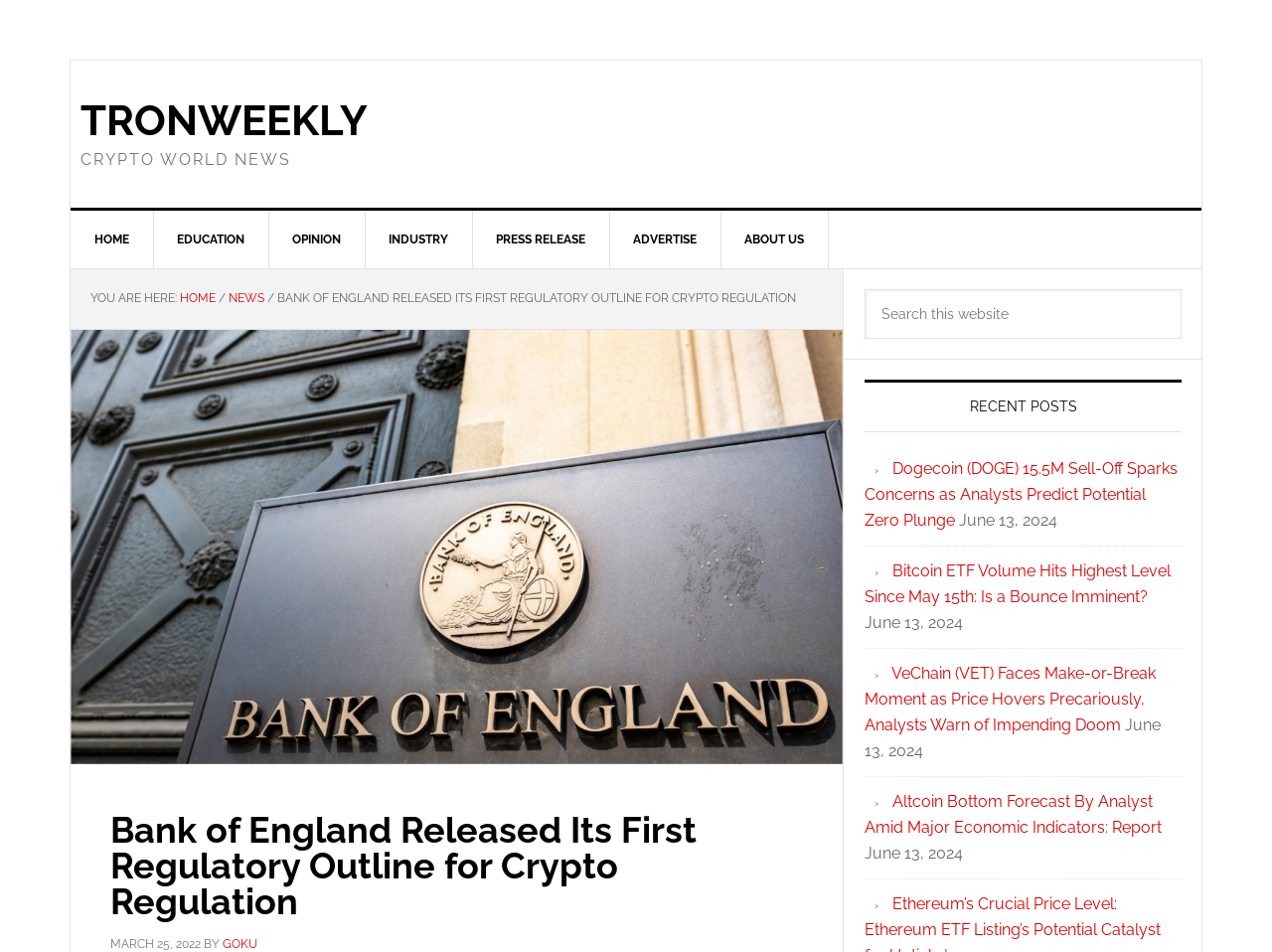Utilize the details in the image to thoroughly answer the following question: What is the purpose of the search box in the primary sidebar?

I determined the answer by looking at the search box in the primary sidebar, which has a placeholder text 'Search this website'. This indicates that the search box is used to search for content within the website.